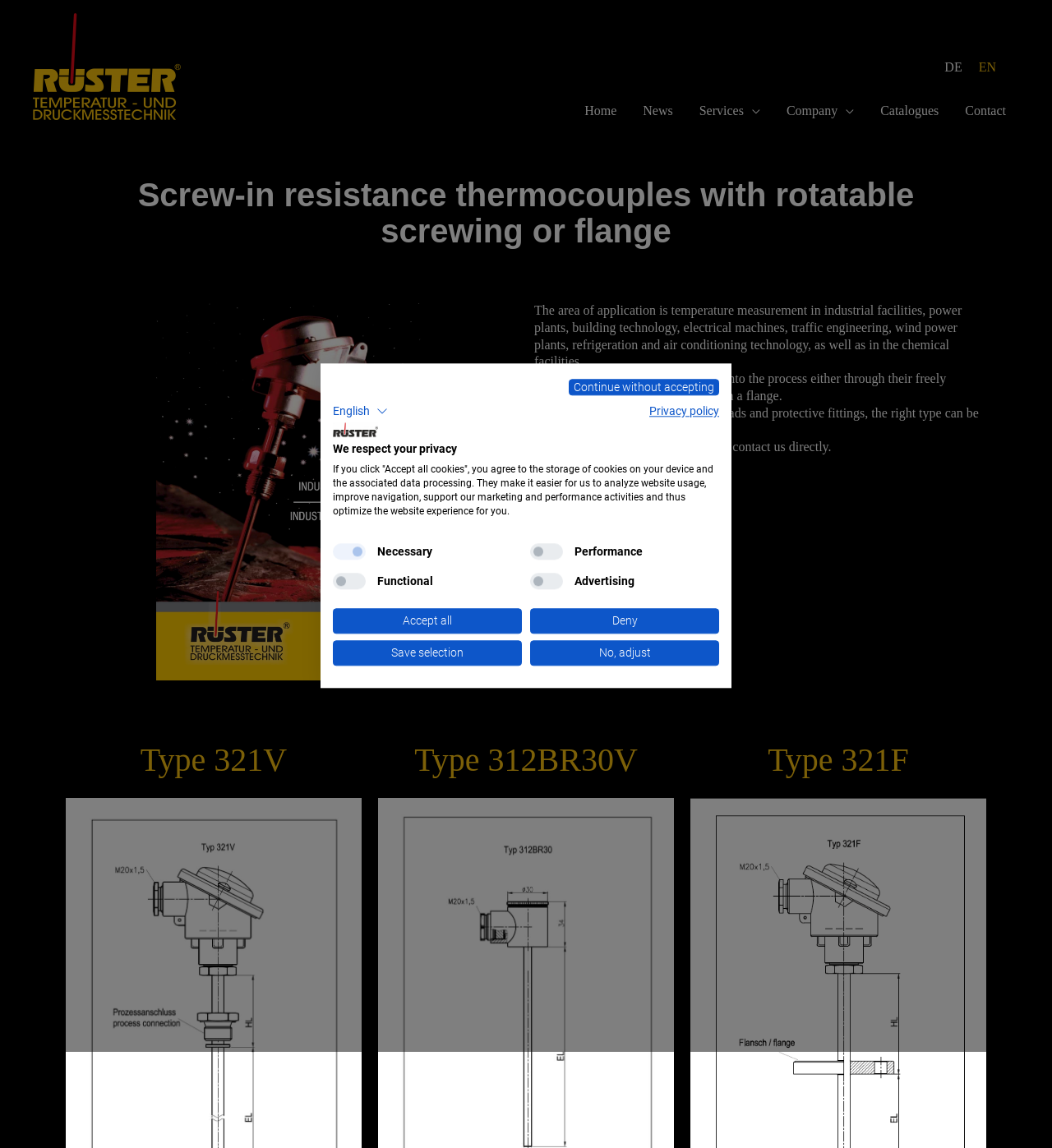Using the provided element description, identify the bounding box coordinates as (top-left x, top-left y, bottom-right x, bottom-right y). Ensure all values are between 0 and 1. Description: alt="Widerstandsthermometer auf dem Mars"

[0.148, 0.263, 0.406, 0.593]